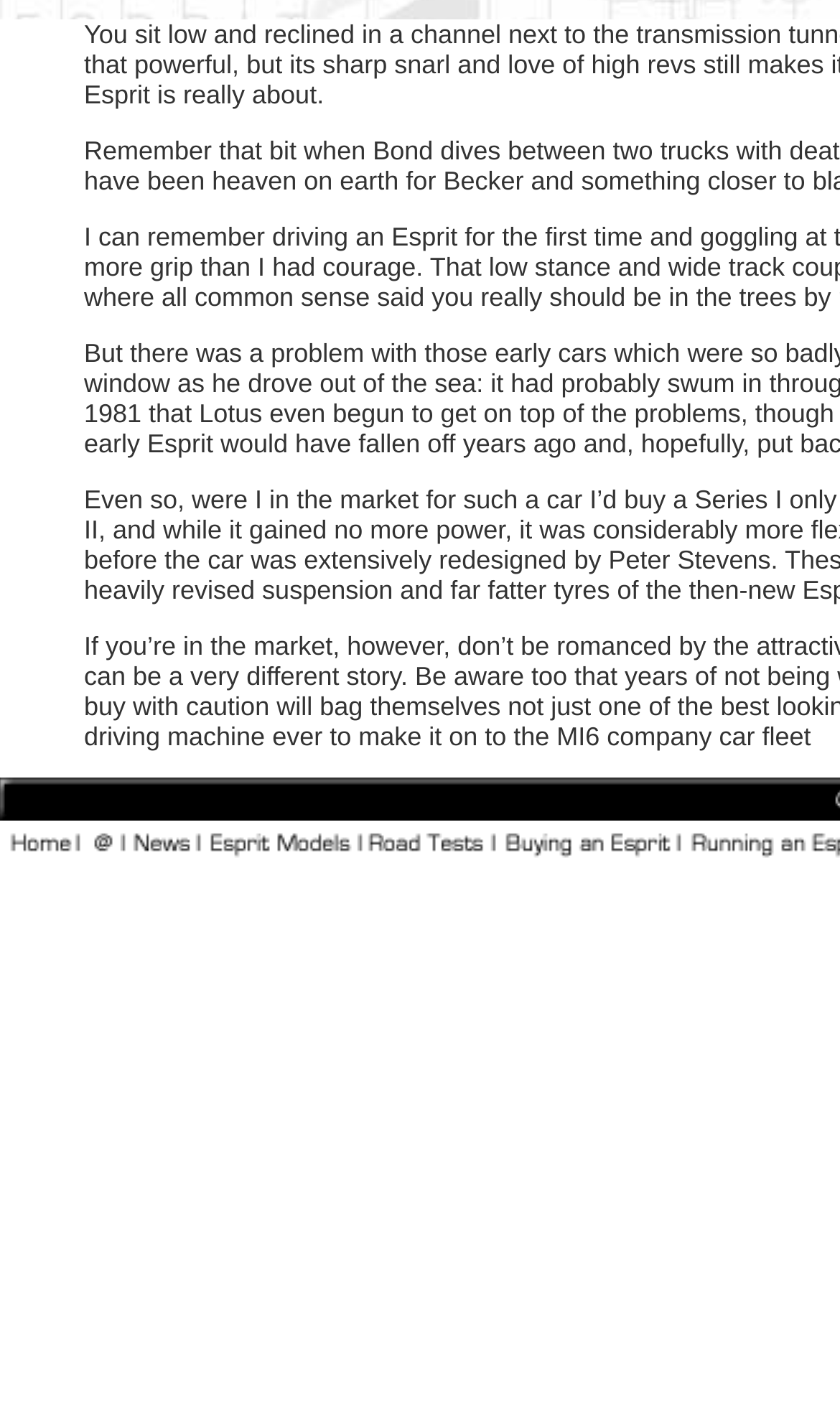How many image links are on the webpage?
Answer the question with a single word or phrase, referring to the image.

10